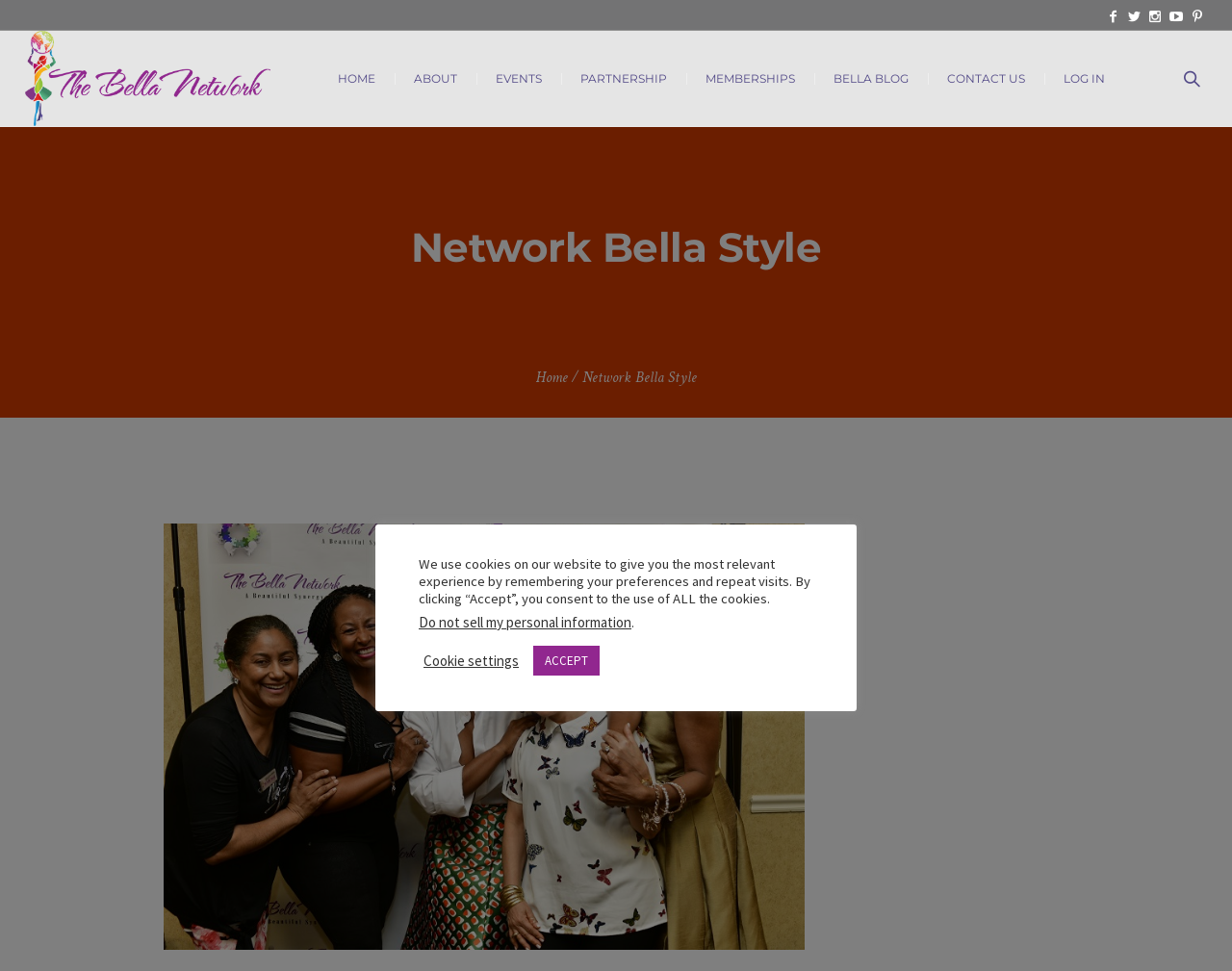What is the purpose of the website?
Look at the image and respond to the question as thoroughly as possible.

The website appears to be a platform for professionals to network, as indicated by the meta description and the content of the webpage. The website brings professionals from different industries and levels together to network.